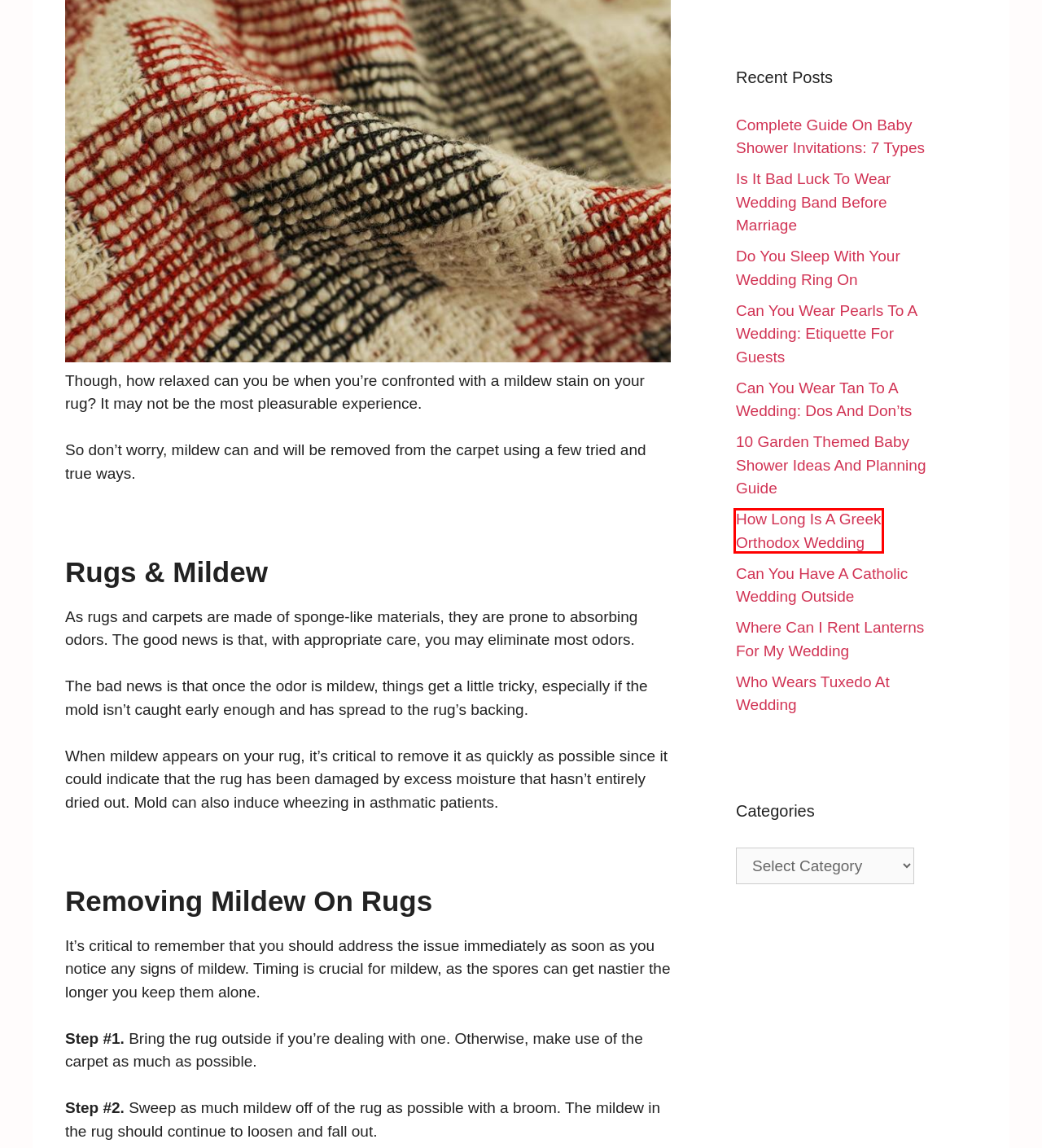You have been given a screenshot of a webpage with a red bounding box around a UI element. Select the most appropriate webpage description for the new webpage that appears after clicking the element within the red bounding box. The choices are:
A. Where Can I Rent Lanterns For My Wedding - Krostrade
B. Who Wears Tuxedo At Wedding - Krostrade
C. Complete Guide On Baby Shower Invitations: 7 Types - Krostrade
D. Can You Wear Pearls To A Wedding: Etiquette For Guests - Krostrade
E. How Long Is A Greek Orthodox Wedding - Krostrade
F. Can You Wear Tan To A Wedding: Dos And Don'ts - Krostrade
G. 10 Garden Themed Baby Shower Ideas And Planning Guide - Krostrade
H. Do You Sleep With Your Wedding Ring On - Krostrade

E